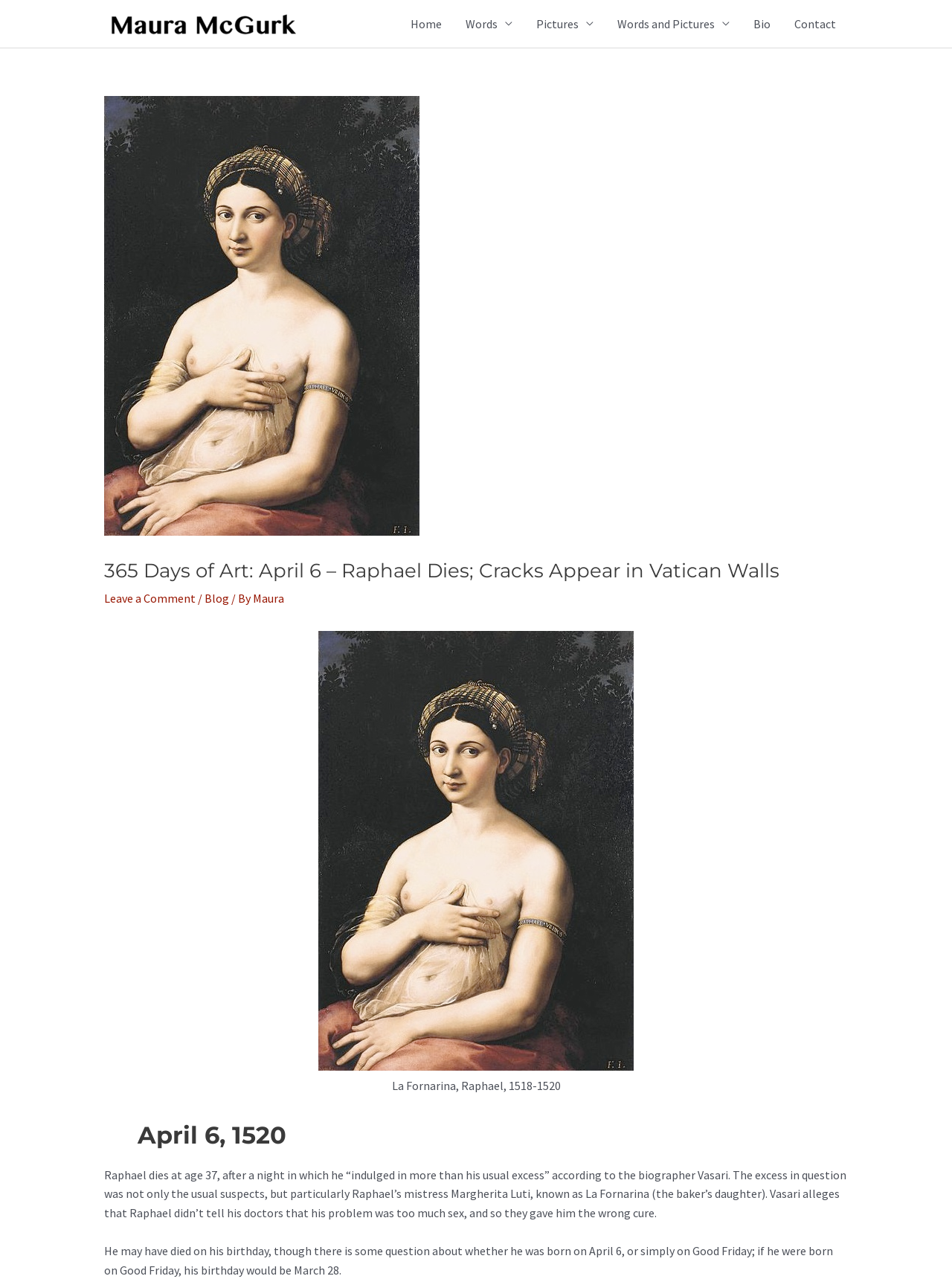Kindly determine the bounding box coordinates of the area that needs to be clicked to fulfill this instruction: "Leave a comment".

[0.109, 0.462, 0.205, 0.474]